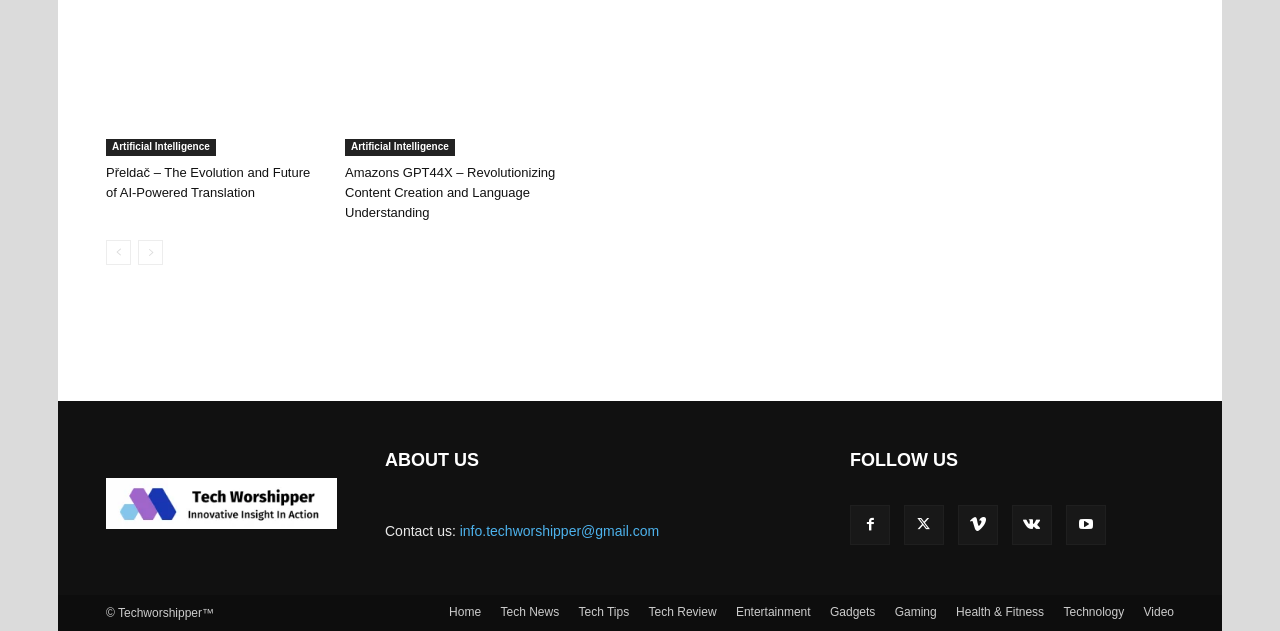What is the last category in the navigation menu? Refer to the image and provide a one-word or short phrase answer.

Video